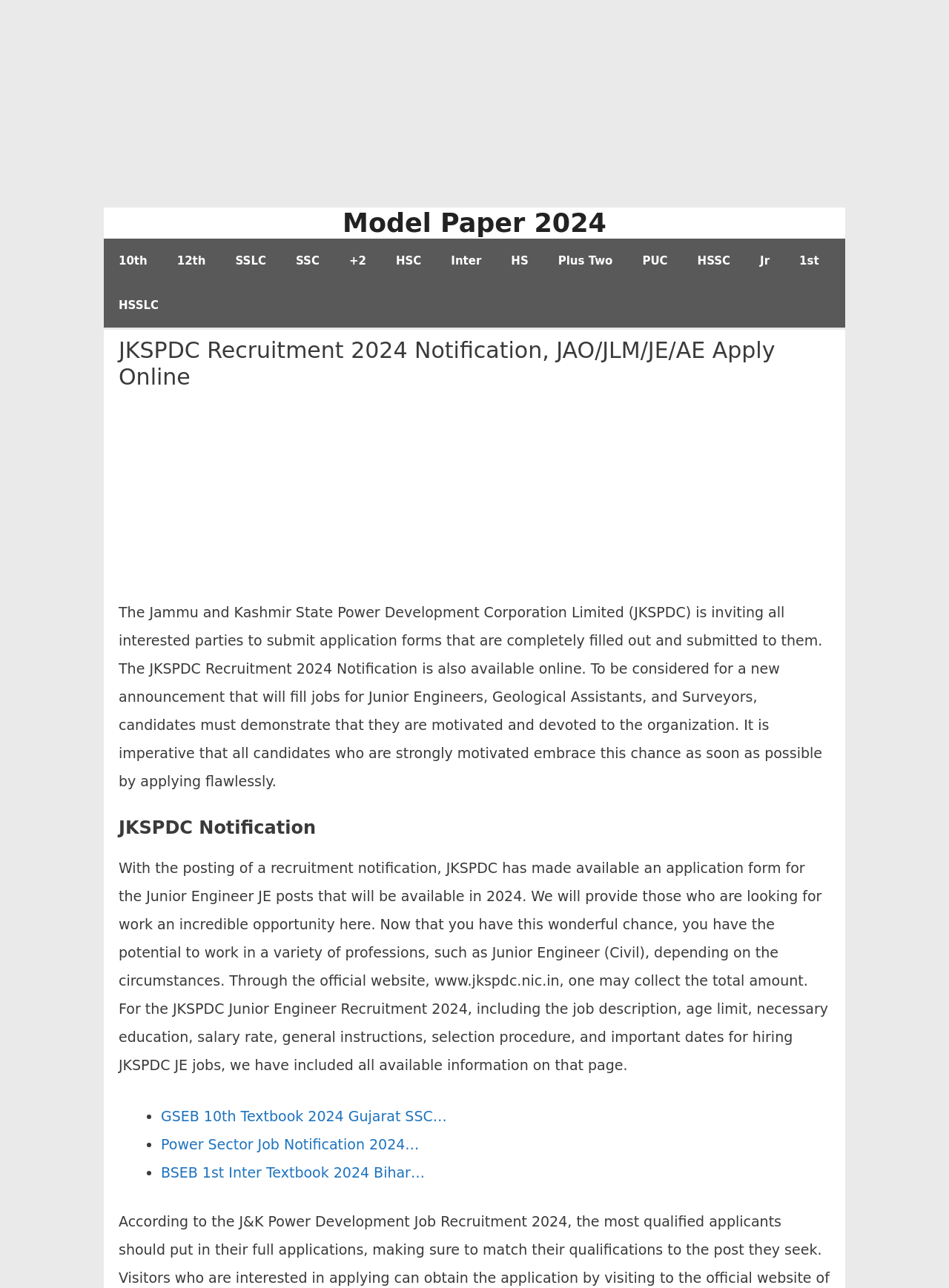Please find and report the bounding box coordinates of the element to click in order to perform the following action: "Click on Model Paper 2024 link". The coordinates should be expressed as four float numbers between 0 and 1, in the format [left, top, right, bottom].

[0.361, 0.001, 0.639, 0.024]